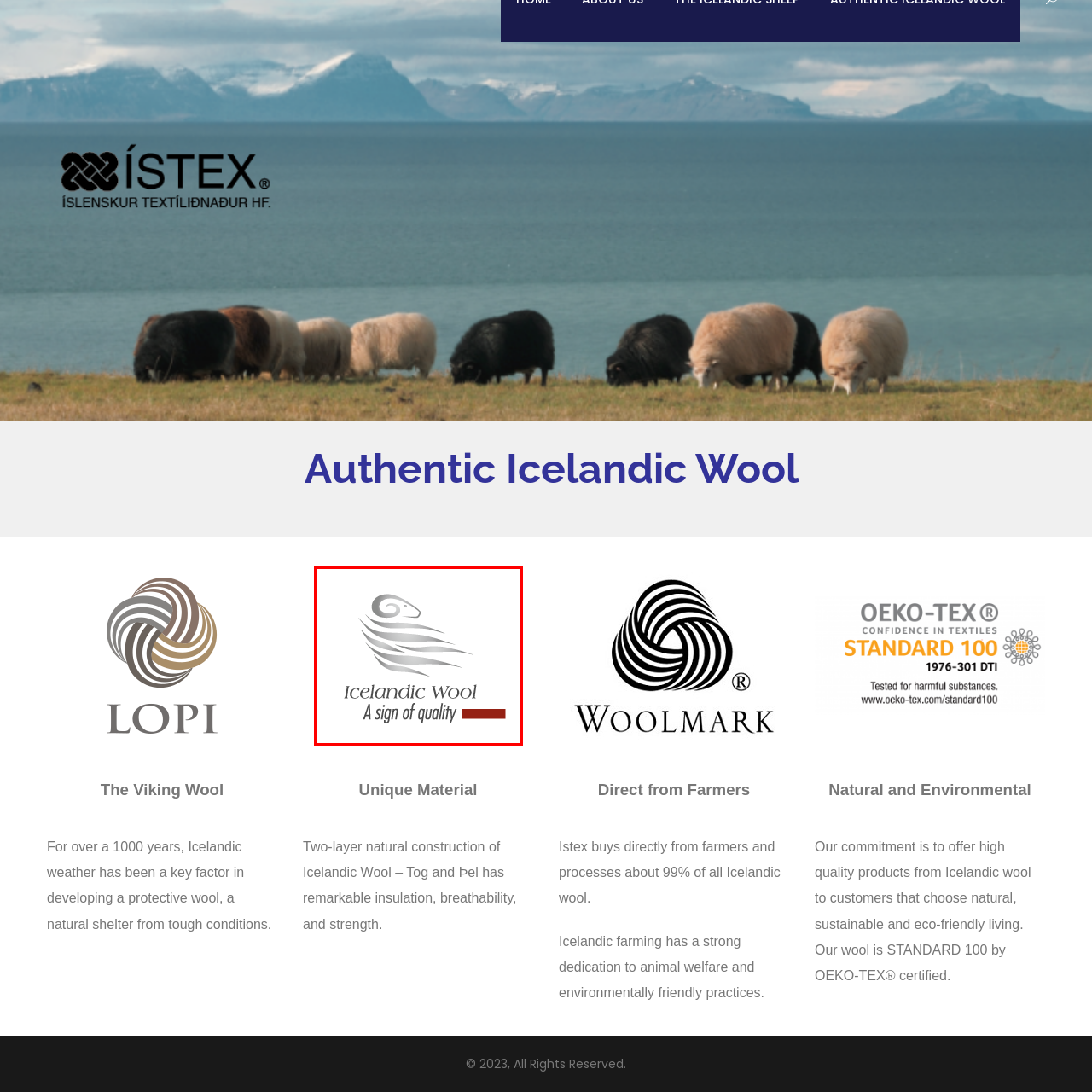Carefully describe the image located within the red boundary.

The image features a stylized logo representing "Icelandic Wool." The logo prominently includes a depiction of a sheep's head, complemented by flowing lines that suggest softness and quality. Below the image, the text reads "Icelandic Wool" in an elegant font, accompanied by the tagline "A sign of quality," emphasizing the premium nature of the wool products. The overall design reflects a commitment to natural and sustainable practices associated with Icelandic farming, evoking the heritage and craftsmanship linked to this unique material. This logo serves as a visual representation of high-quality wool sourced directly from Iceland, highlighting the brand's values in sustainability and animal welfare.